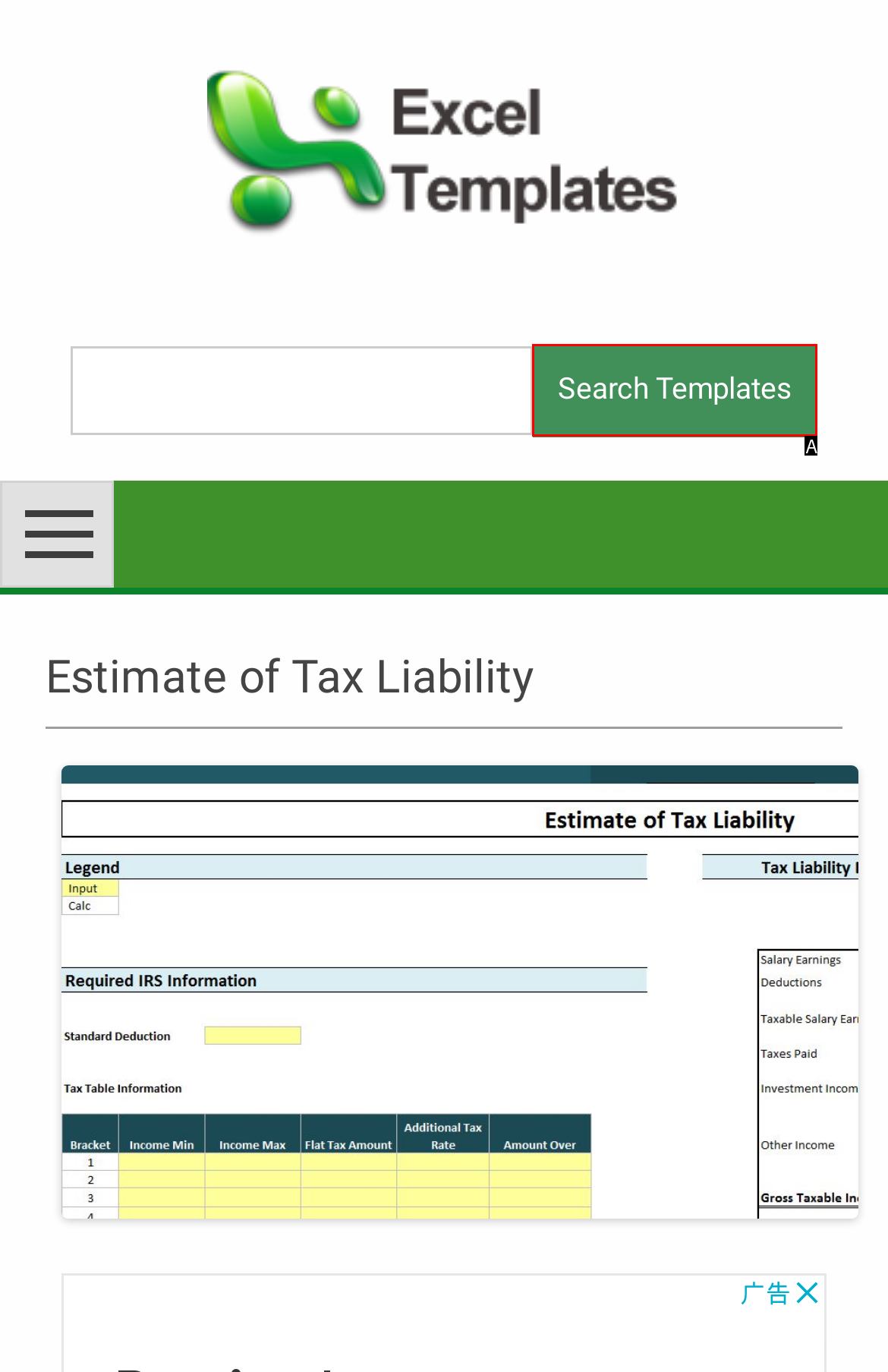Based on the description: value="Search Templates", select the HTML element that best fits. Reply with the letter of the correct choice from the options given.

A